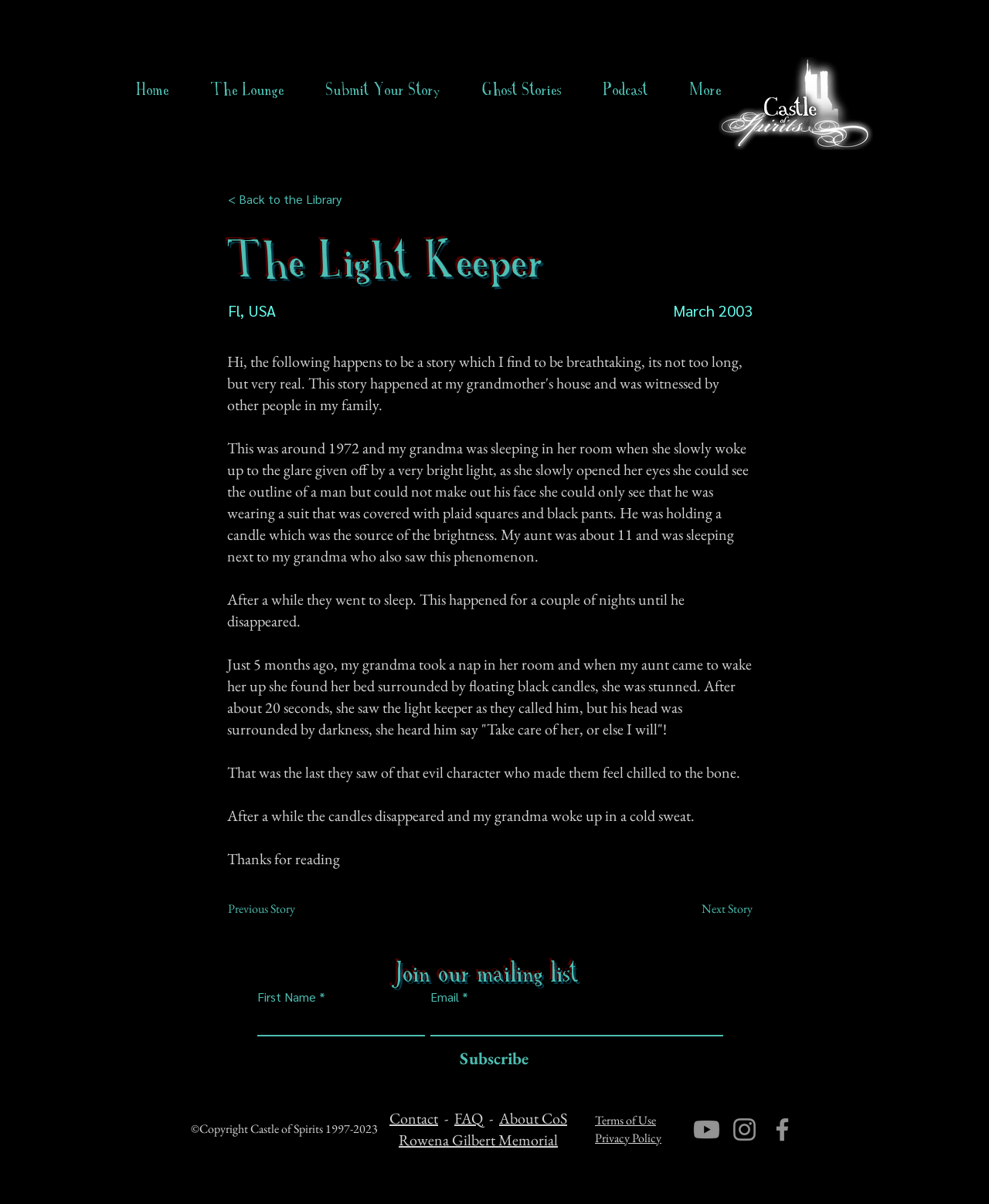Provide the bounding box coordinates of the section that needs to be clicked to accomplish the following instruction: "Visit the 'Home' page."

[0.117, 0.058, 0.192, 0.09]